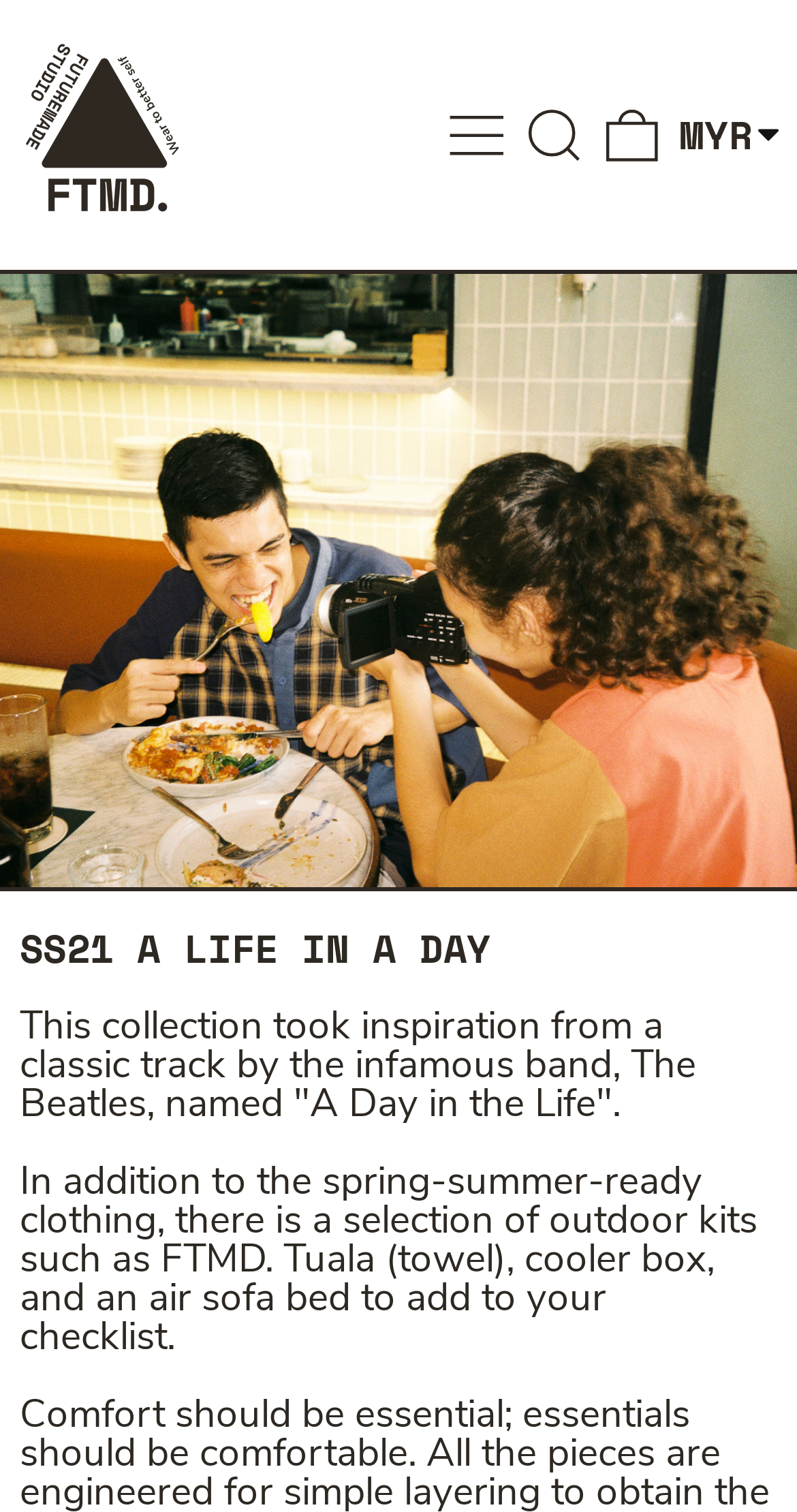How many items are in the cart?
Please respond to the question with a detailed and informative answer.

I found the answer by looking at the link element with the text '0 ITEMS'. This text likely indicates the number of items in the cart.